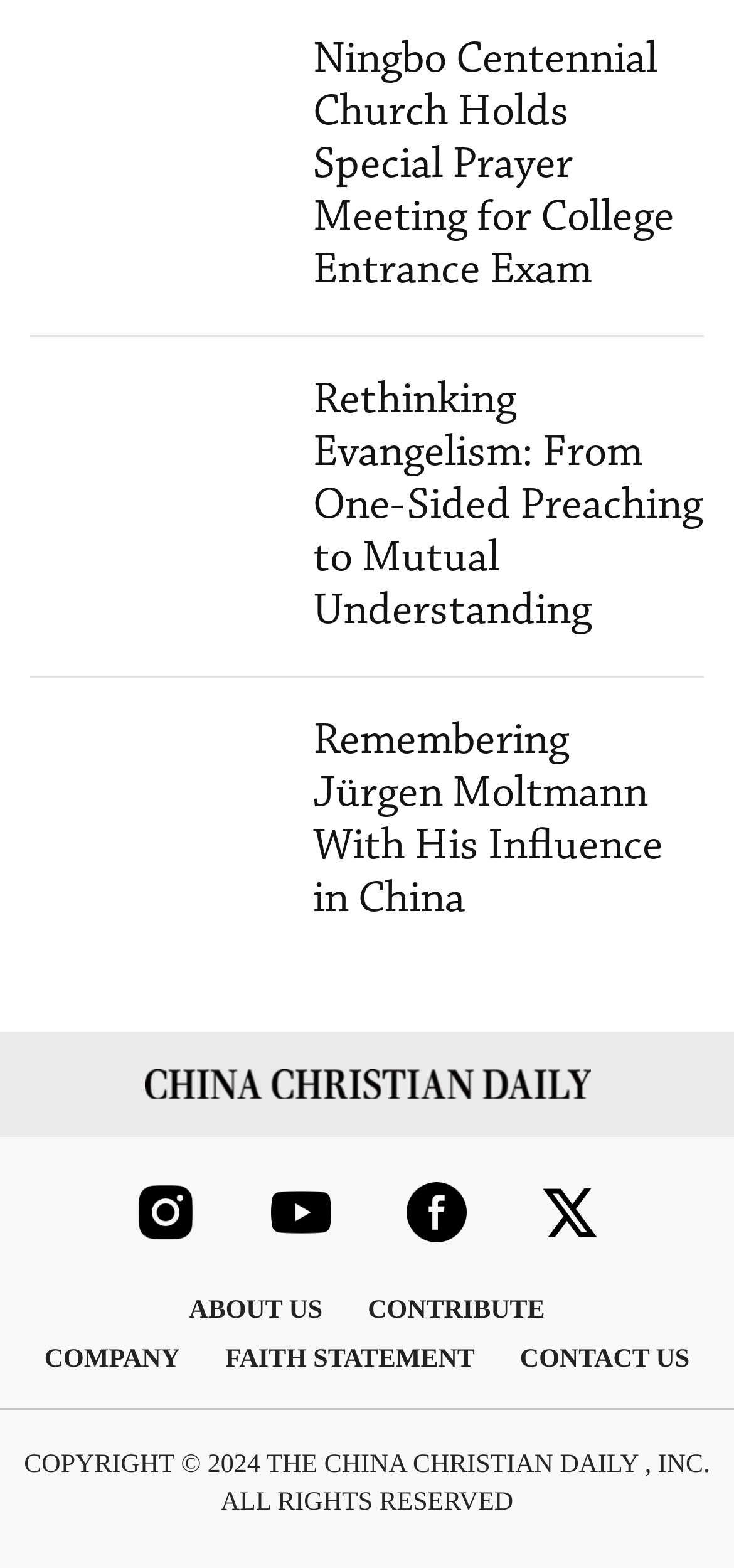Please determine the bounding box coordinates of the section I need to click to accomplish this instruction: "Read about Ningbo Centennial Church Holds Special Prayer Meeting for College Entrance Exam".

[0.426, 0.022, 0.959, 0.19]